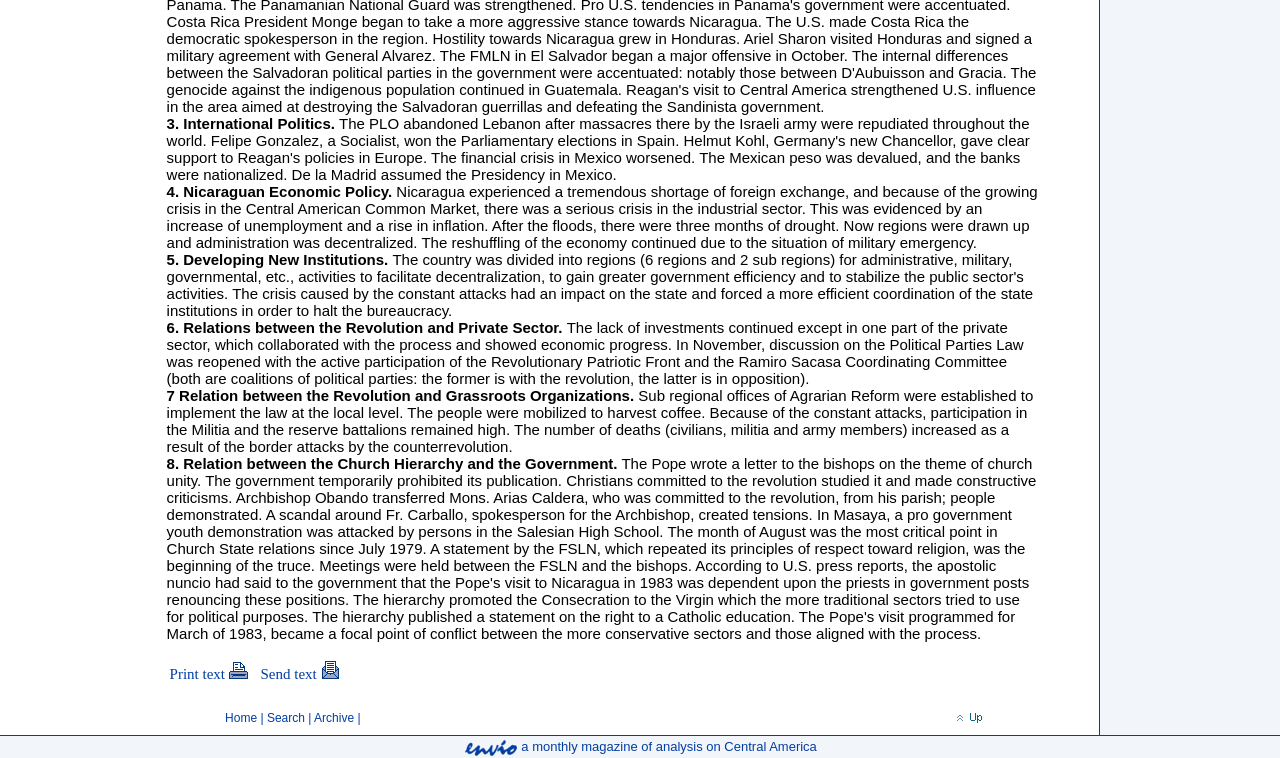Find the bounding box coordinates of the element to click in order to complete the given instruction: "Click on 'Send text'."

[0.204, 0.879, 0.247, 0.9]